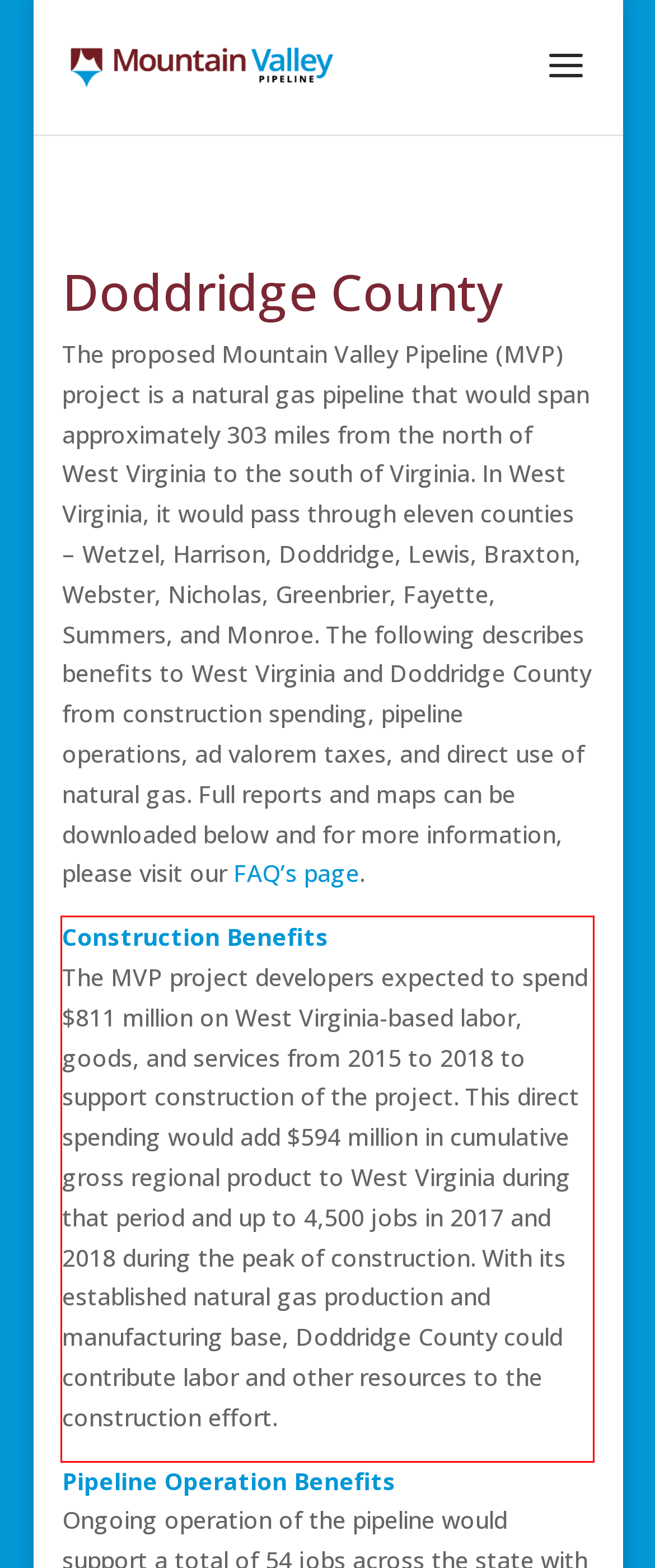You are given a webpage screenshot with a red bounding box around a UI element. Extract and generate the text inside this red bounding box.

Construction Benefits The MVP project developers expected to spend $811 million on West Virginia-based labor, goods, and services from 2015 to 2018 to support construction of the project. This direct spending would add $594 million in cumulative gross regional product to West Virginia during that period and up to 4,500 jobs in 2017 and 2018 during the peak of construction. With its established natural gas production and manufacturing base, Doddridge County could contribute labor and other resources to the construction effort.